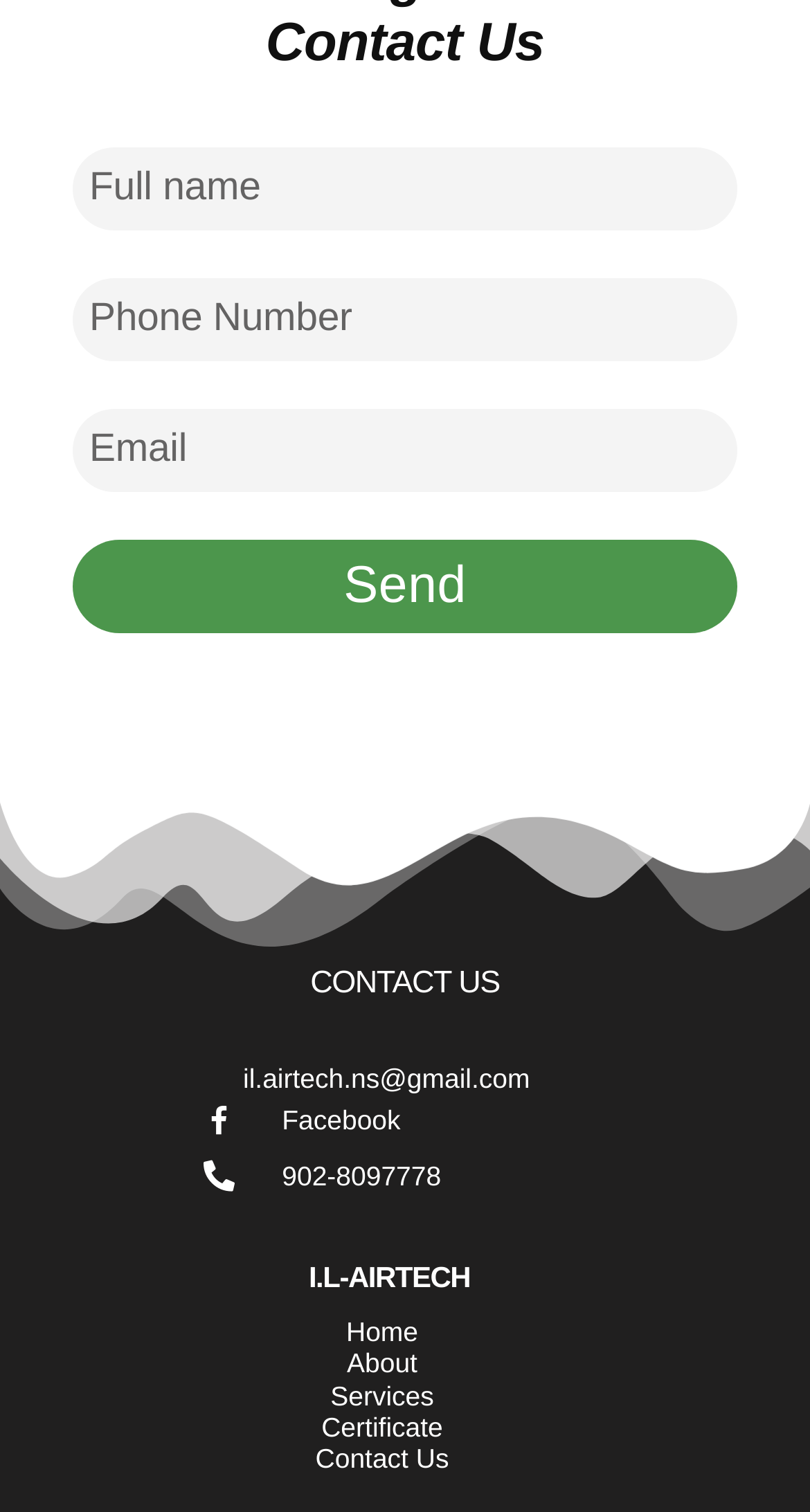How many navigation links are available on the webpage?
Answer the question with a detailed explanation, including all necessary information.

The navigation links are 'Home', 'About', 'Services', and 'Contact Us', which can be found at the bottom of the webpage.